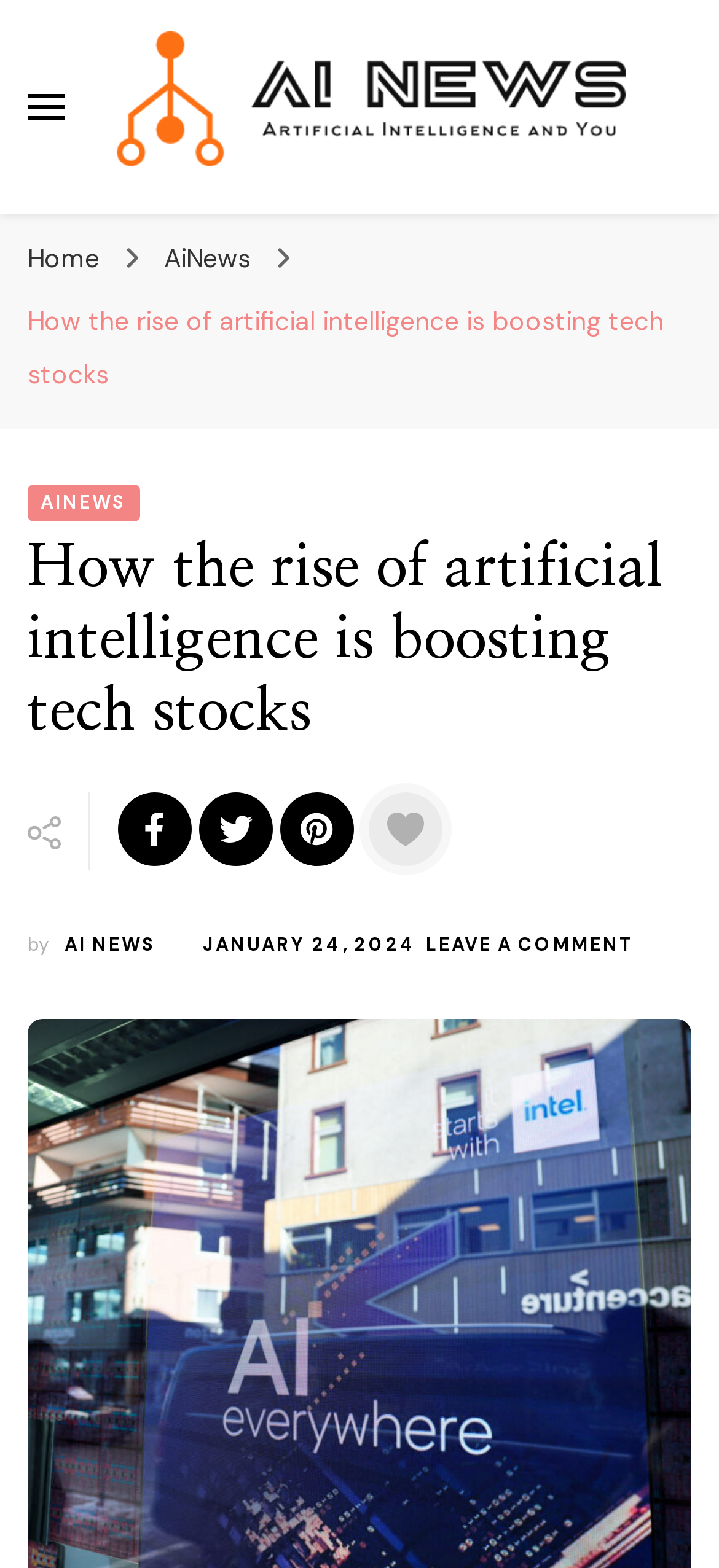Please examine the image and answer the question with a detailed explanation:
What is the date of the article?

The date of the article can be determined by looking at the text 'JANUARY 24, 2024' located below the article heading and above the author's name.